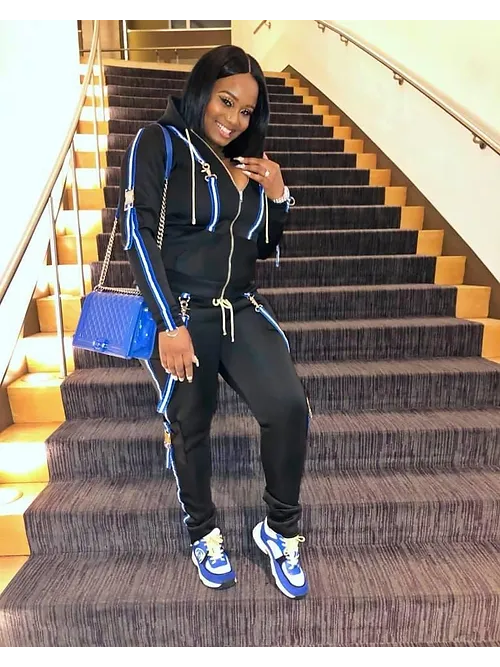Elaborate on the elements present in the image.

The image showcases a fashionable individual confidently posing on a staircase. She is dressed in a stylish black sweatsuit adorned with distinctive blue zippers, blending comfort and trendiness. Complementing her outfit, she wears eye-catching blue and white sneakers that add a pop of color and enhance the sporty vibe. Her accessories include a chic blue handbag, which elevates her look further. The setting features well-lit steps, emphasizing the modern urban aesthetic and providing a welcoming ambiance. This combination of fashion and attitude highlights her individuality and flair for style, making the outfit perfect for both casual outings and active wear.